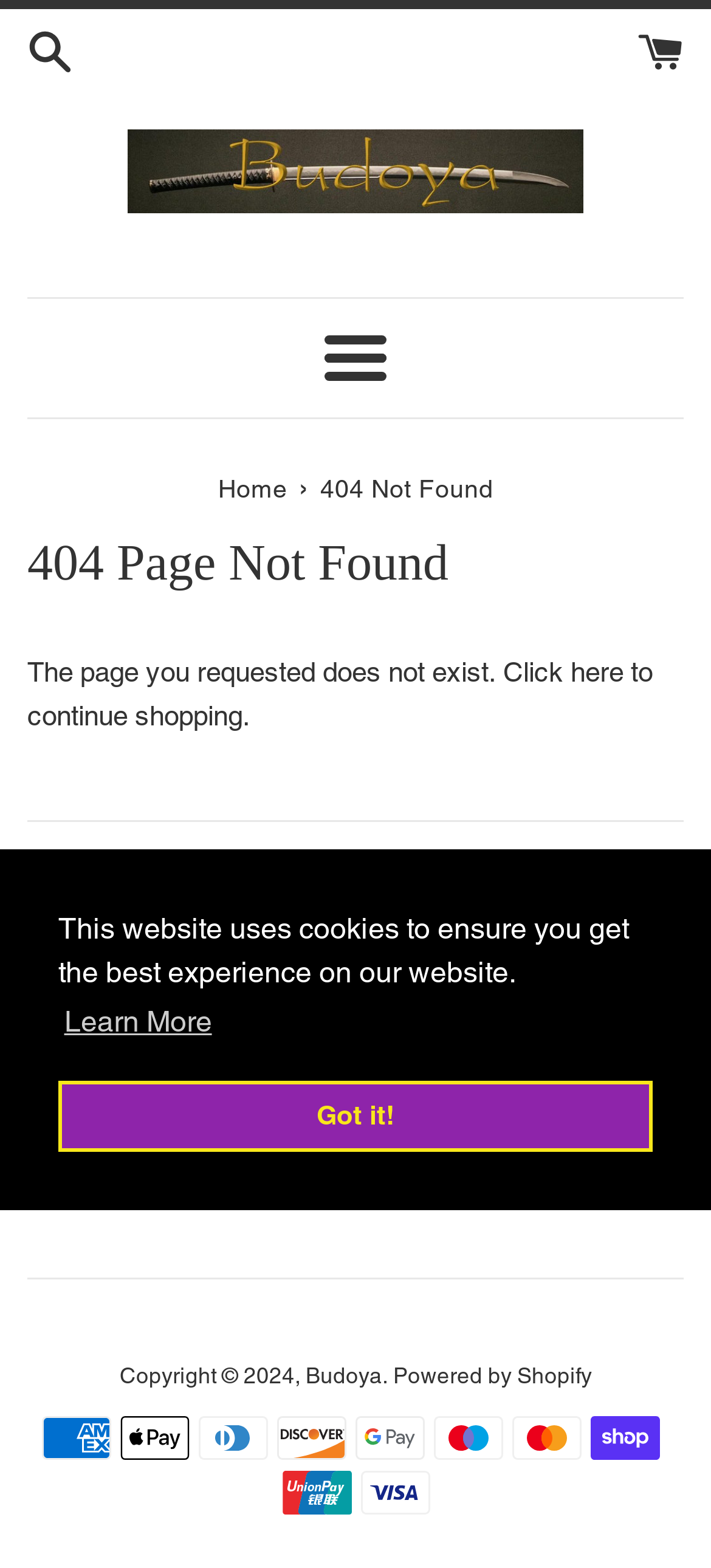What is the name of the website?
Respond with a short answer, either a single word or a phrase, based on the image.

Budoya